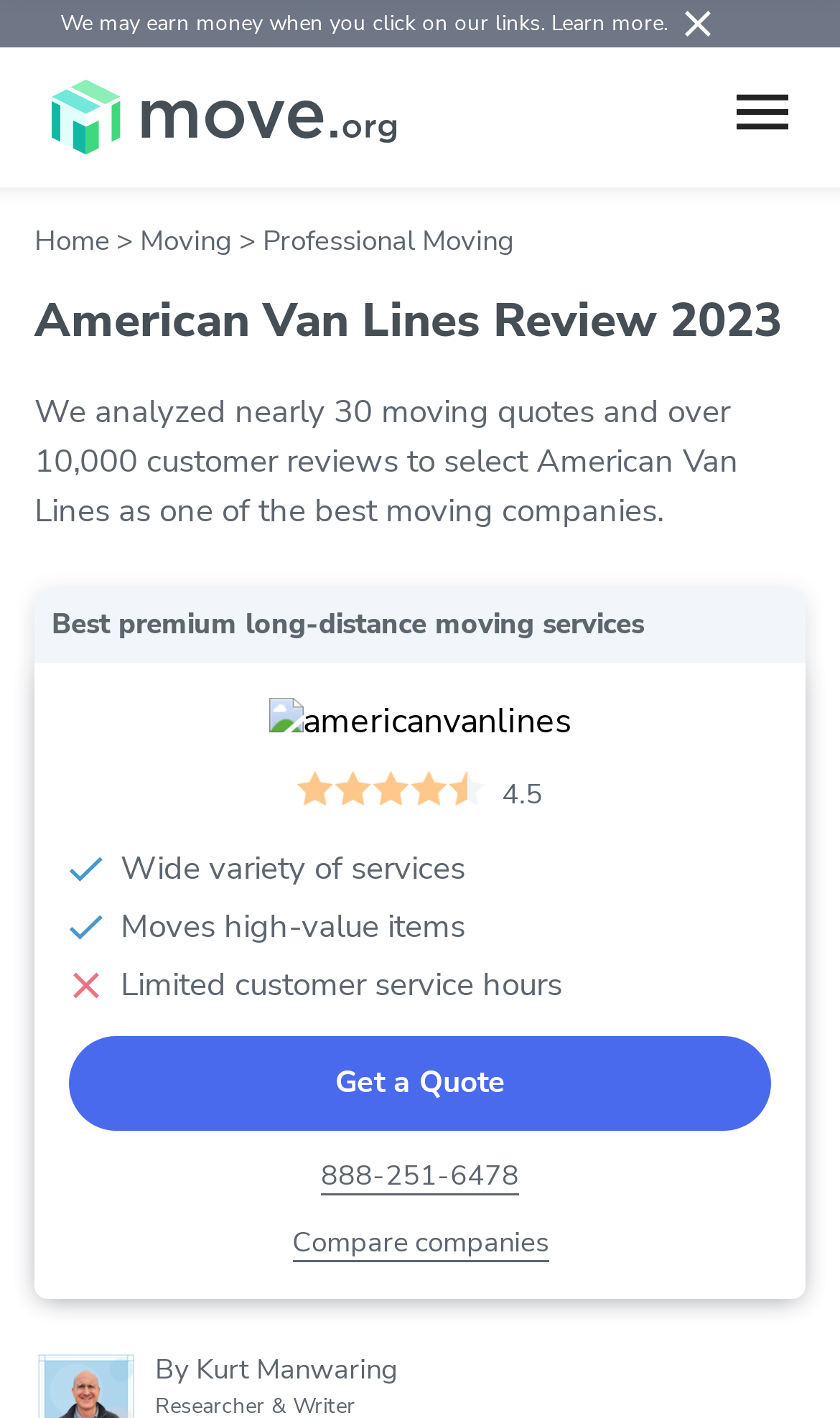What is the name of the author of the review?
Utilize the image to construct a detailed and well-explained answer.

I found the author's name by looking at the bottom of the webpage where it says 'By' followed by the author's name, which is Kurt Manwaring.